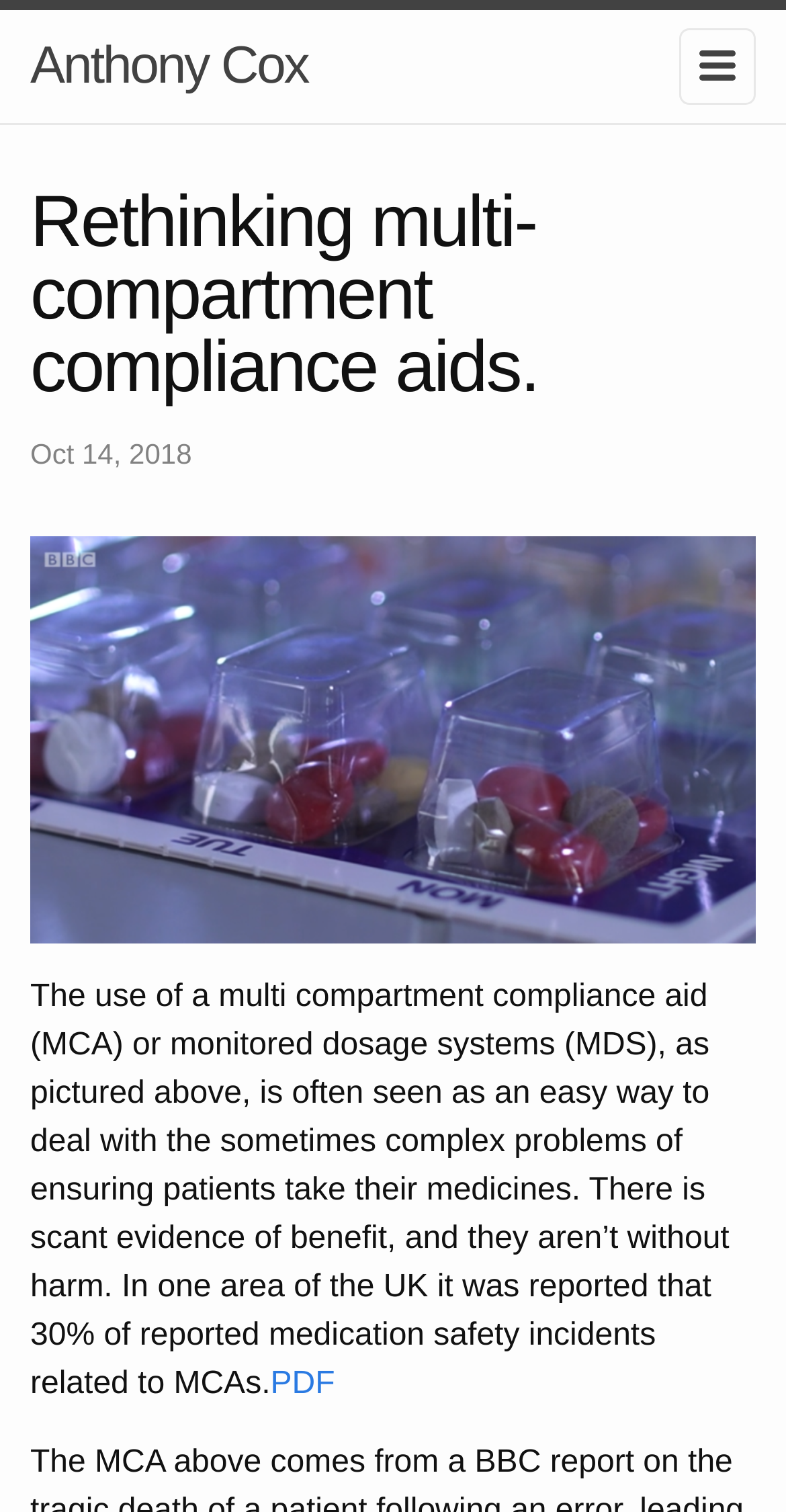What is the format of the downloadable file?
Craft a detailed and extensive response to the question.

The format of the downloadable file can be found by looking at the link at the bottom of the page, which says 'PDF'. This suggests that the downloadable file is in PDF format.